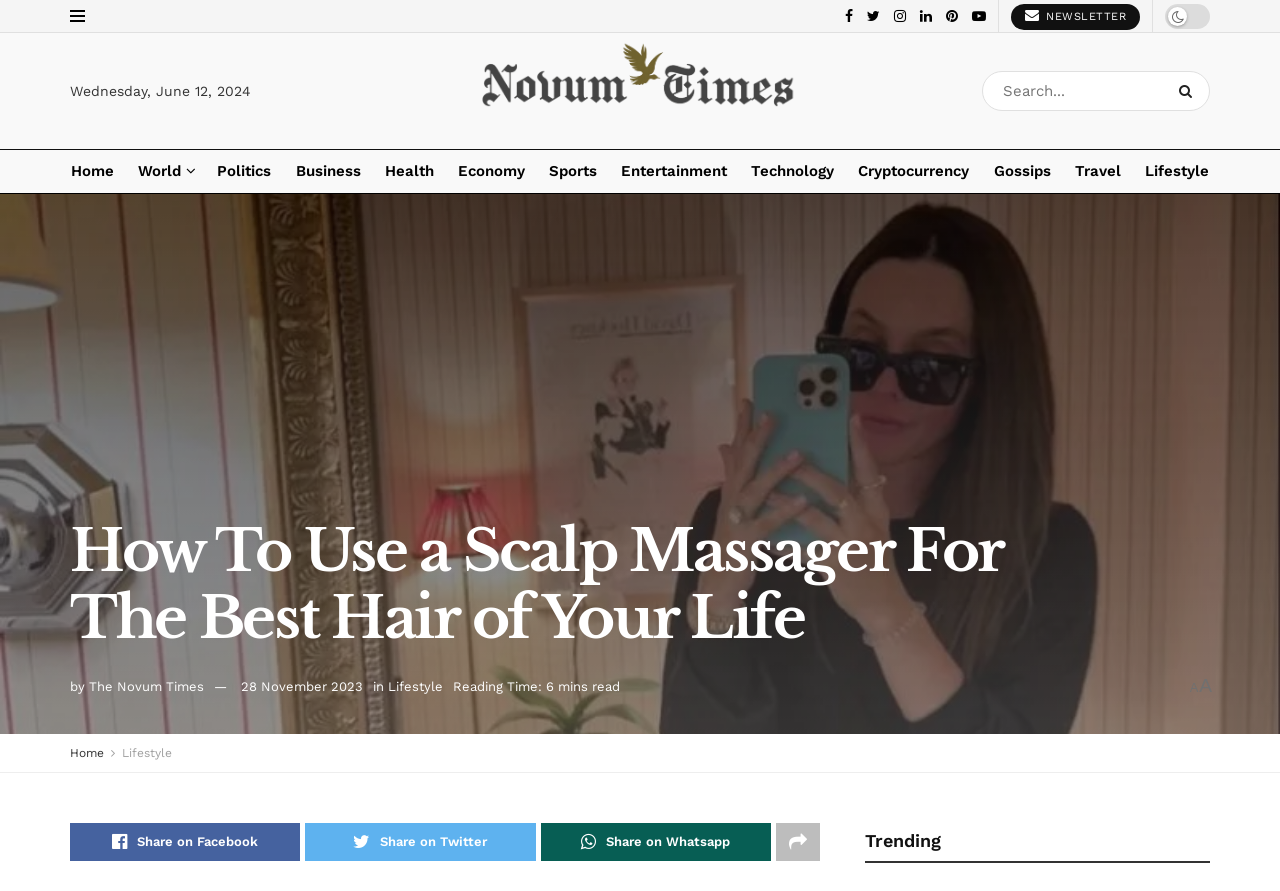Respond to the question below with a single word or phrase:
How many minutes does it take to read the article?

6